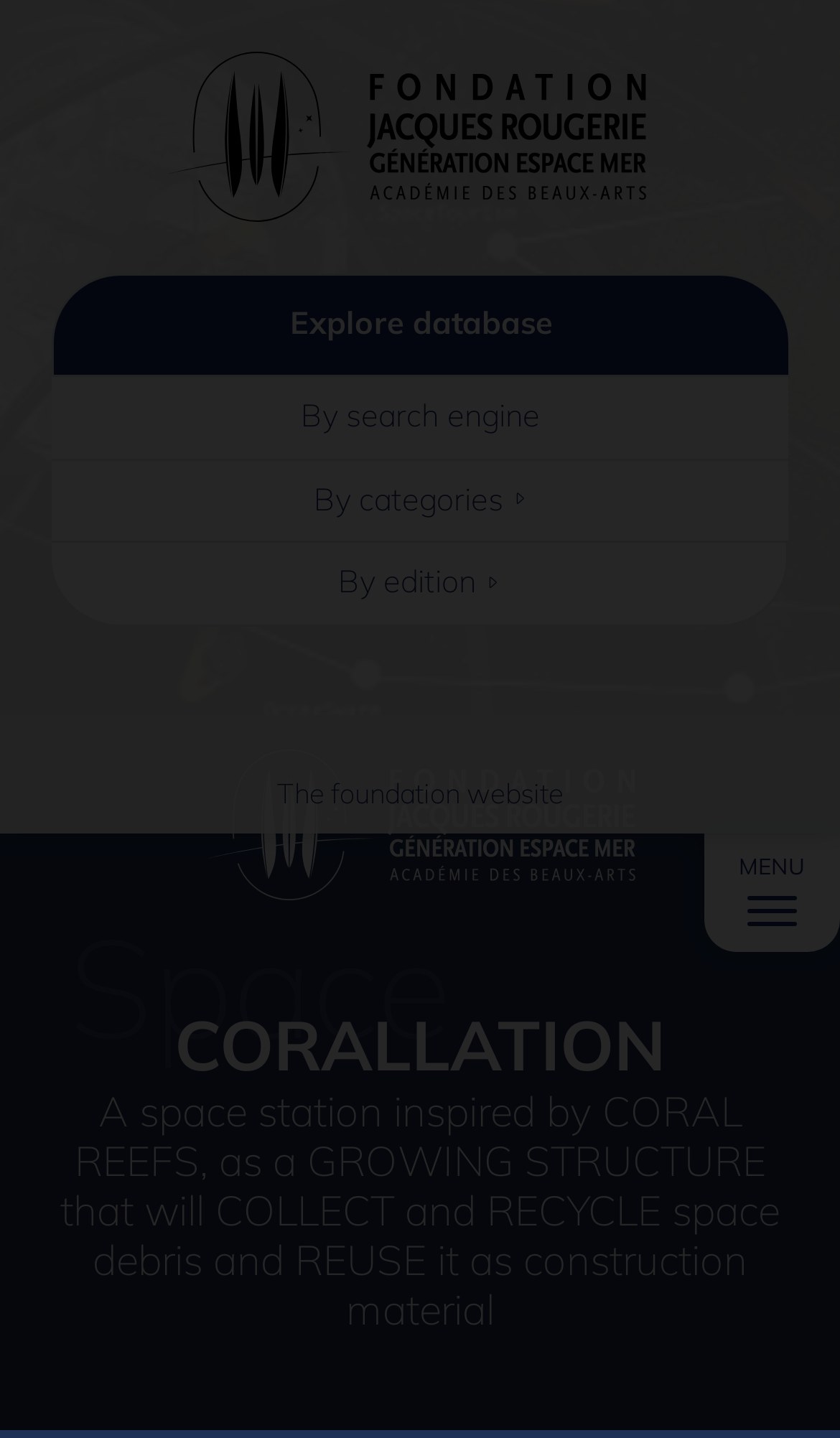Locate the bounding box of the UI element defined by this description: "Menu". The coordinates should be given as four float numbers between 0 and 1, formatted as [left, top, right, bottom].

[0.838, 0.579, 1.0, 0.663]